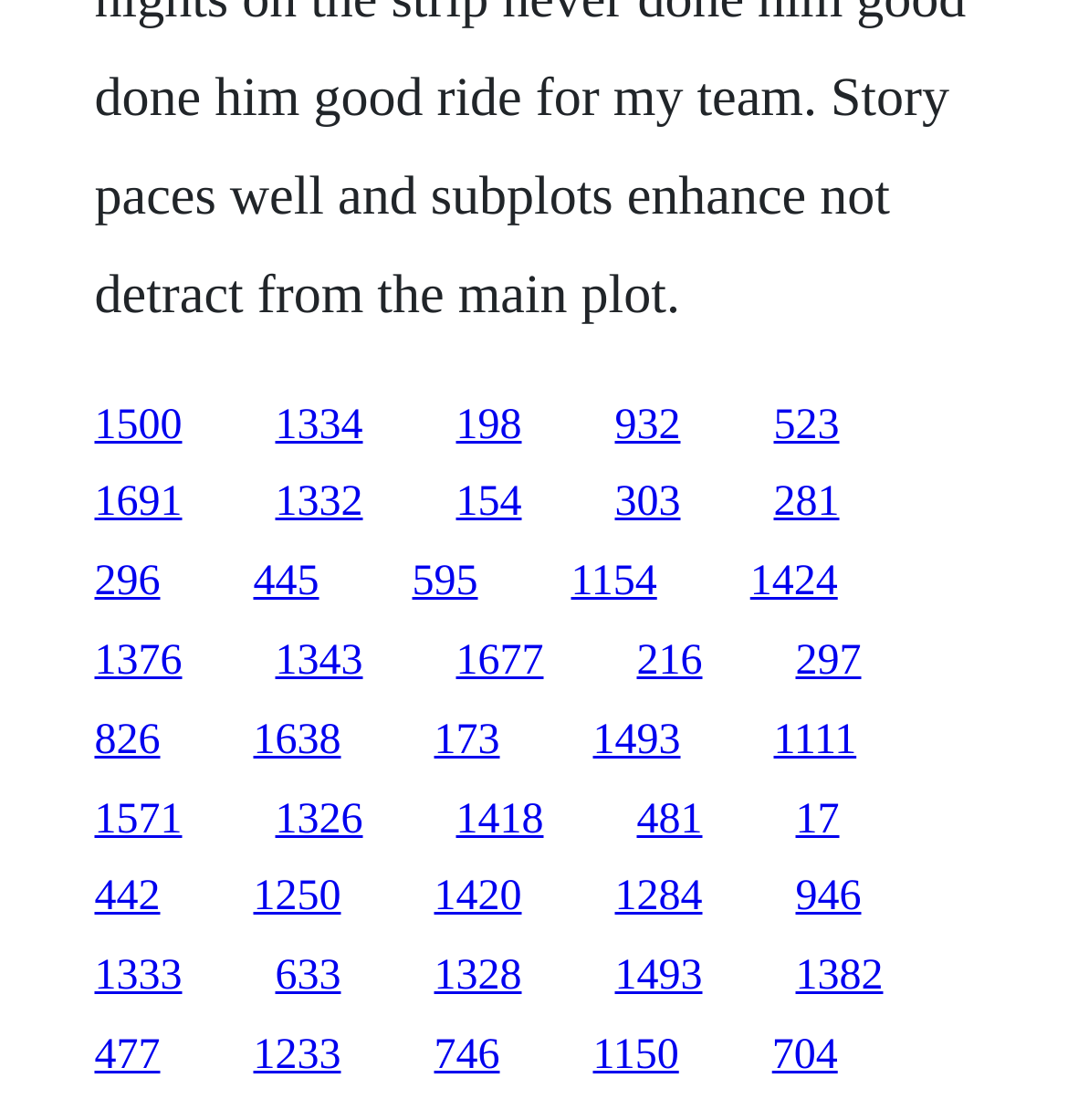Kindly provide the bounding box coordinates of the section you need to click on to fulfill the given instruction: "Click on the 'ADD TO CART' button".

None